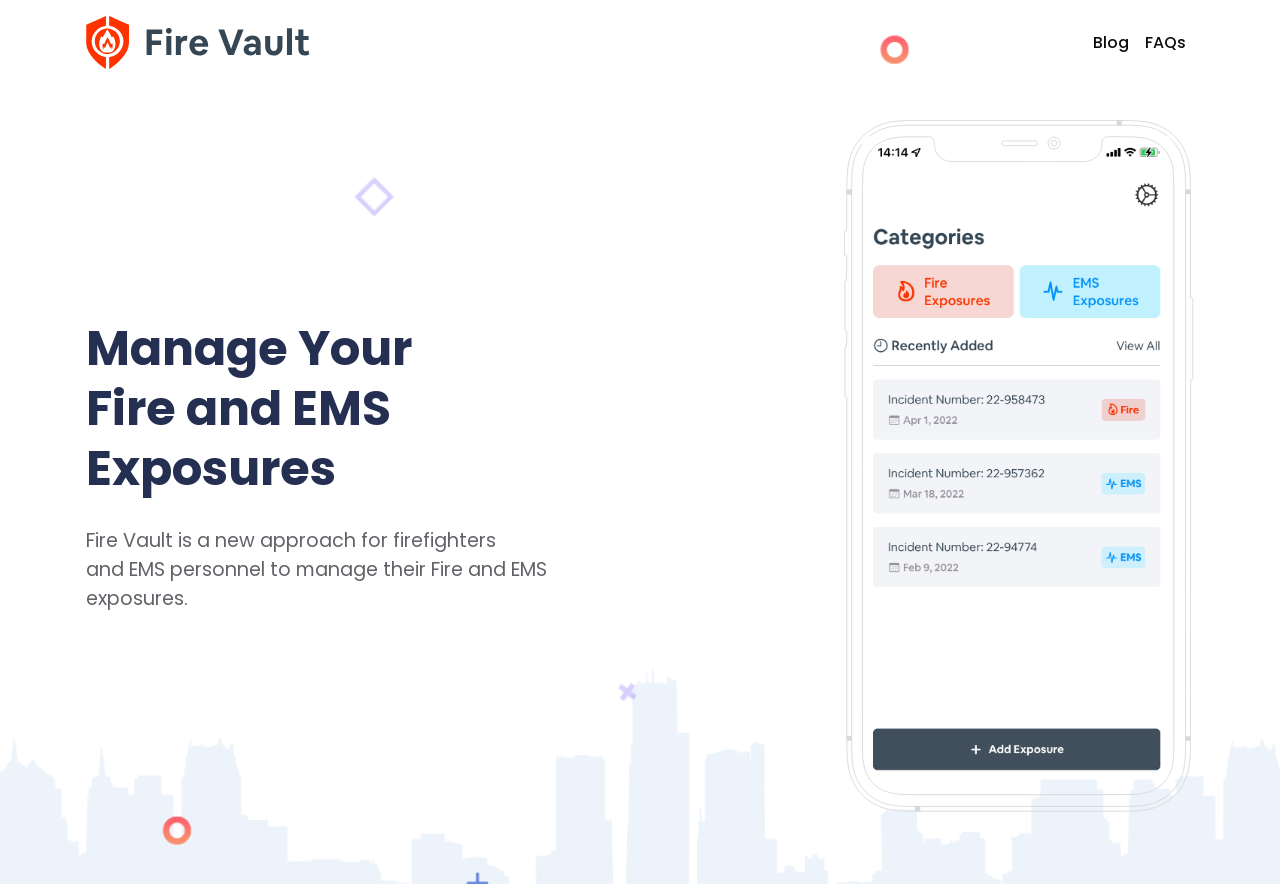Please provide a comprehensive answer to the question below using the information from the image: What is the main topic of the webpage?

The webpage content, including the heading and static text, suggests that the main topic of the webpage is fire and EMS exposures, and how Fire Vault can be used to manage them.